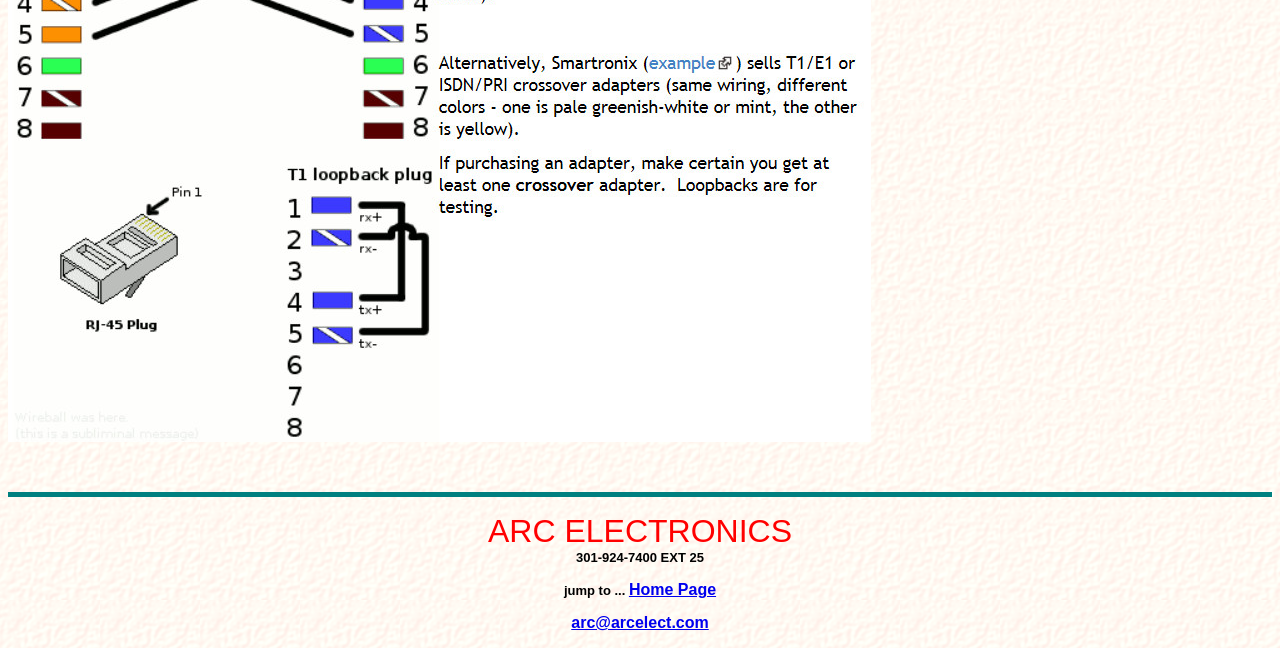How many links are there in the footer?
Using the image as a reference, answer the question with a short word or phrase.

2